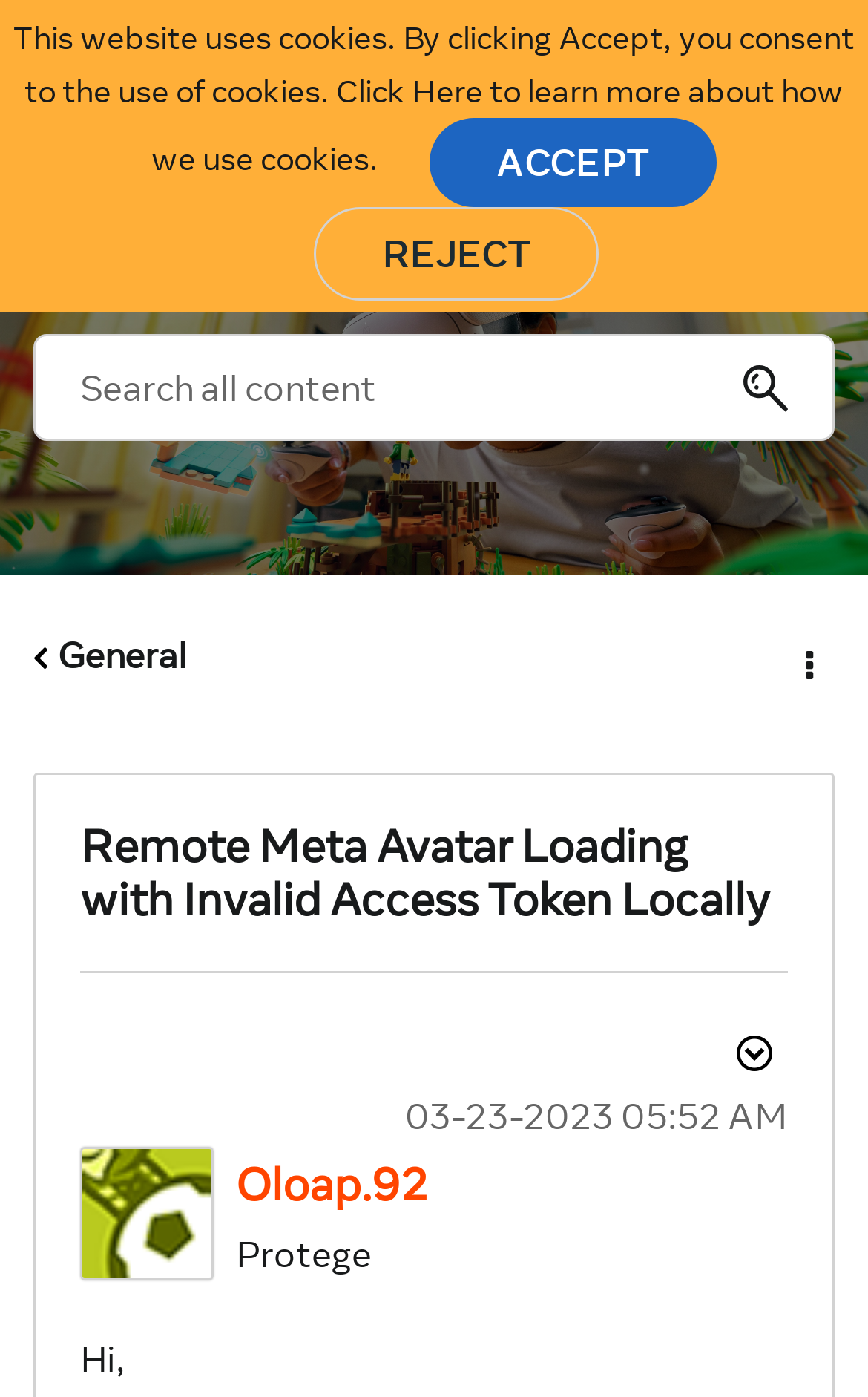Identify the bounding box for the given UI element using the description provided. Coordinates should be in the format (top-left x, top-left y, bottom-right x, bottom-right y) and must be between 0 and 1. Here is the description: Table of Contents

None